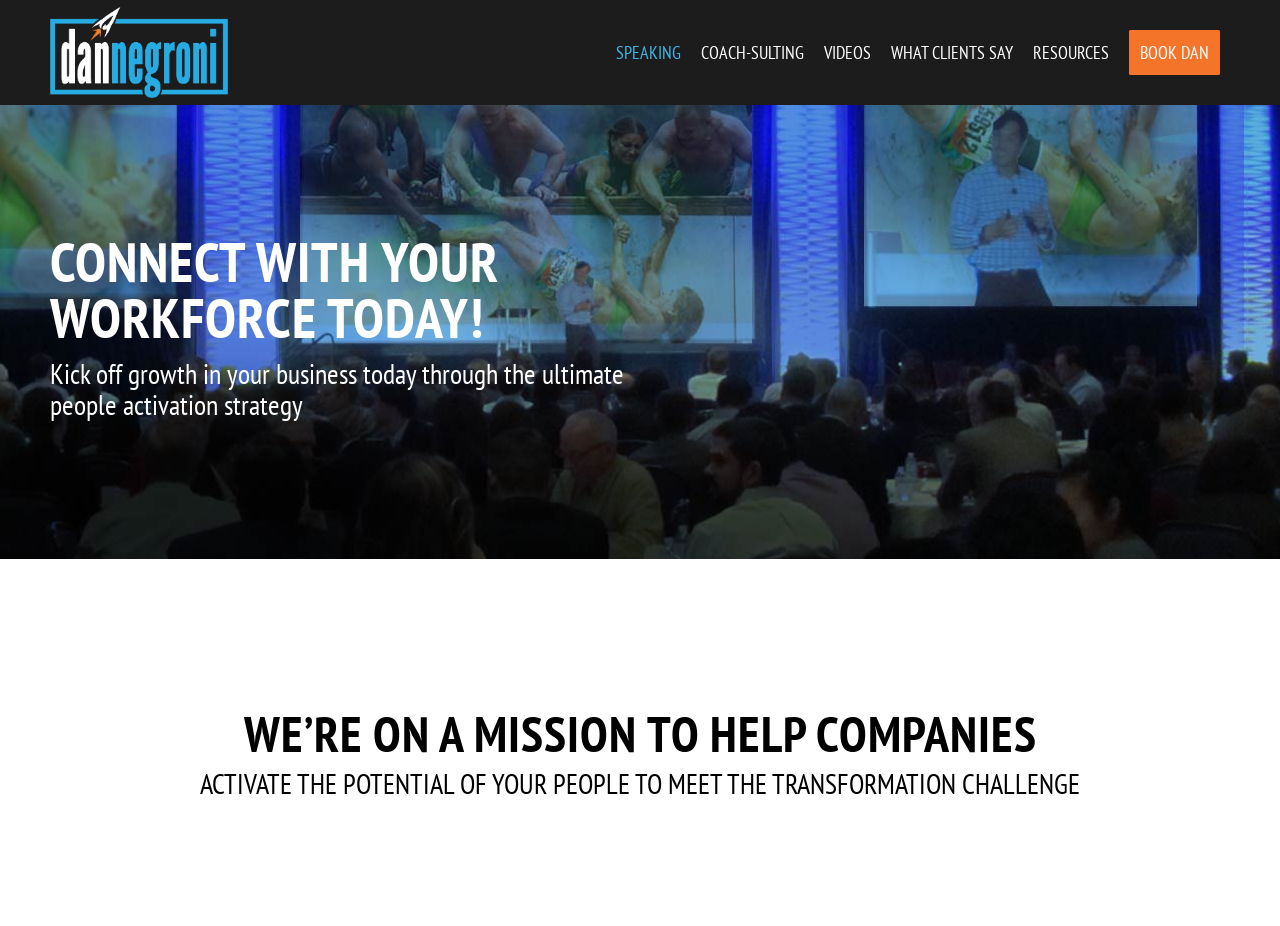Create a detailed description of the webpage's content and layout.

The webpage is about Dan Negroni, a keynote speaker and millennials expert, with a focus on motivating workforces and delivering better results. At the top left corner, there is a blue and white icon of Dan Negroni, accompanied by an image of him. 

Below the icon and image, there is a menu bar with six menu items: SPEAKING, COACH-SULTING, VIDEOS, WHAT CLIENTS SAY, RESOURCES, and BOOK DAN, which are evenly spaced and span across the top of the page.

The main content of the page is divided into two sections. The first section has a heading that reads "CONNECT WITH YOUR WORKFORCE TODAY!" in a prominent font, followed by a subheading that explains the benefits of people activation strategy for business growth. 

The second section, located at the bottom of the page, has two headings. The first heading states the mission of helping companies, and the second heading emphasizes the importance of activating the potential of people to meet transformation challenges.